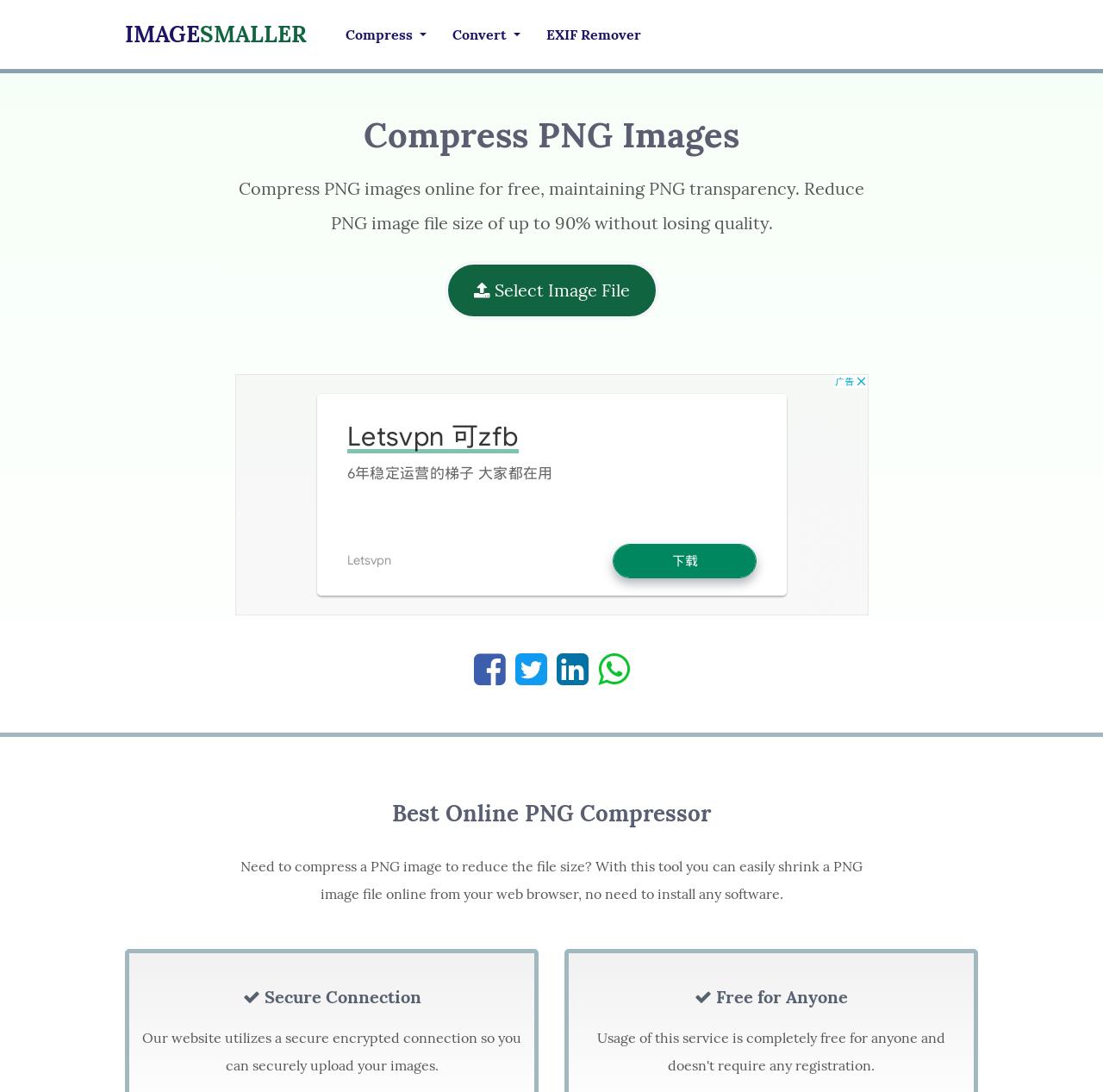How much can the PNG image file size be reduced?
Please provide an in-depth and detailed response to the question.

According to the webpage content, it is stated that the PNG image file size can be reduced up to 90% without losing quality, which implies that the website is capable of significantly compressing PNG images.